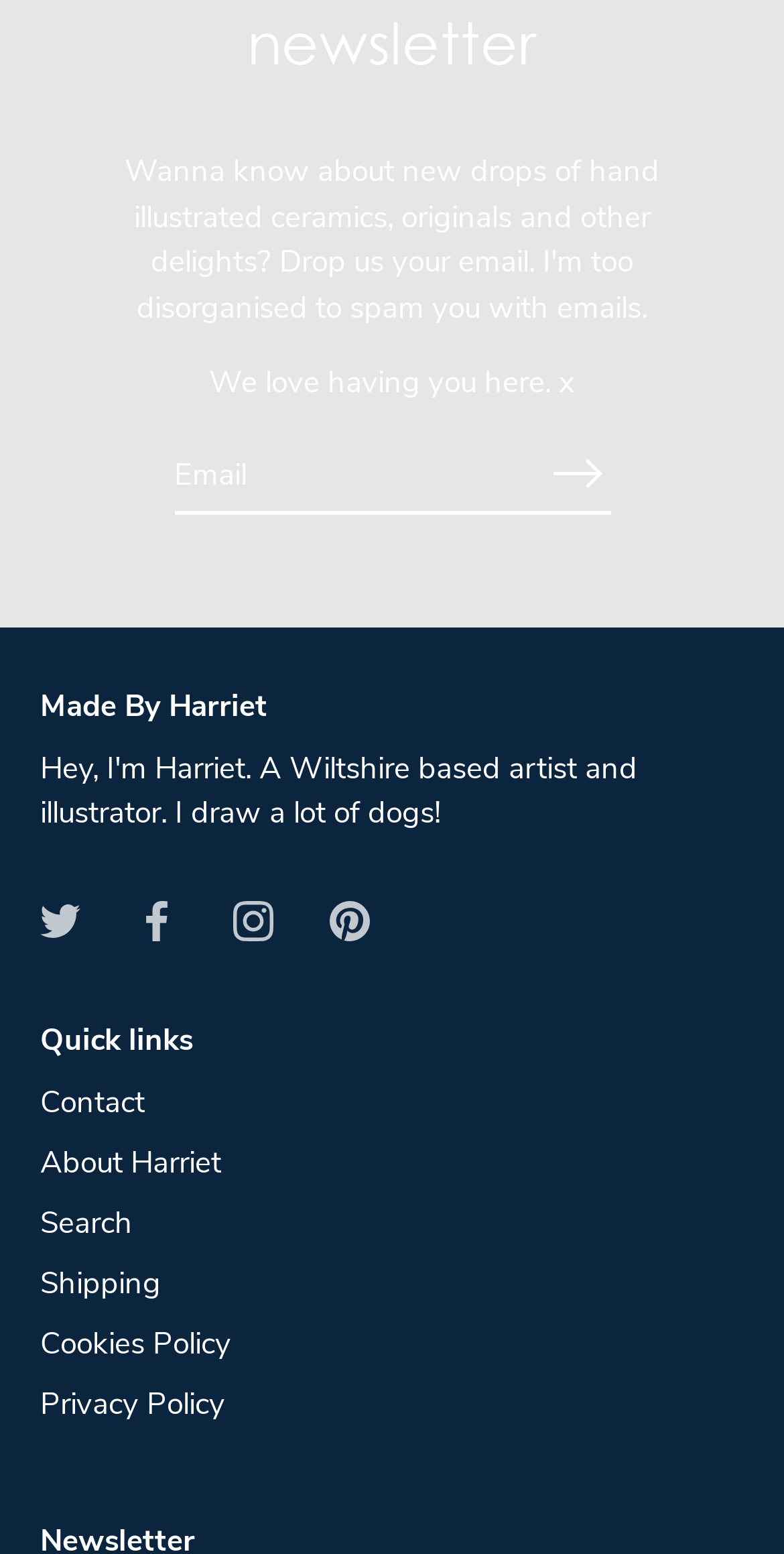Answer briefly with one word or phrase:
What is the direction of the arrow in the subscribe button?

Right